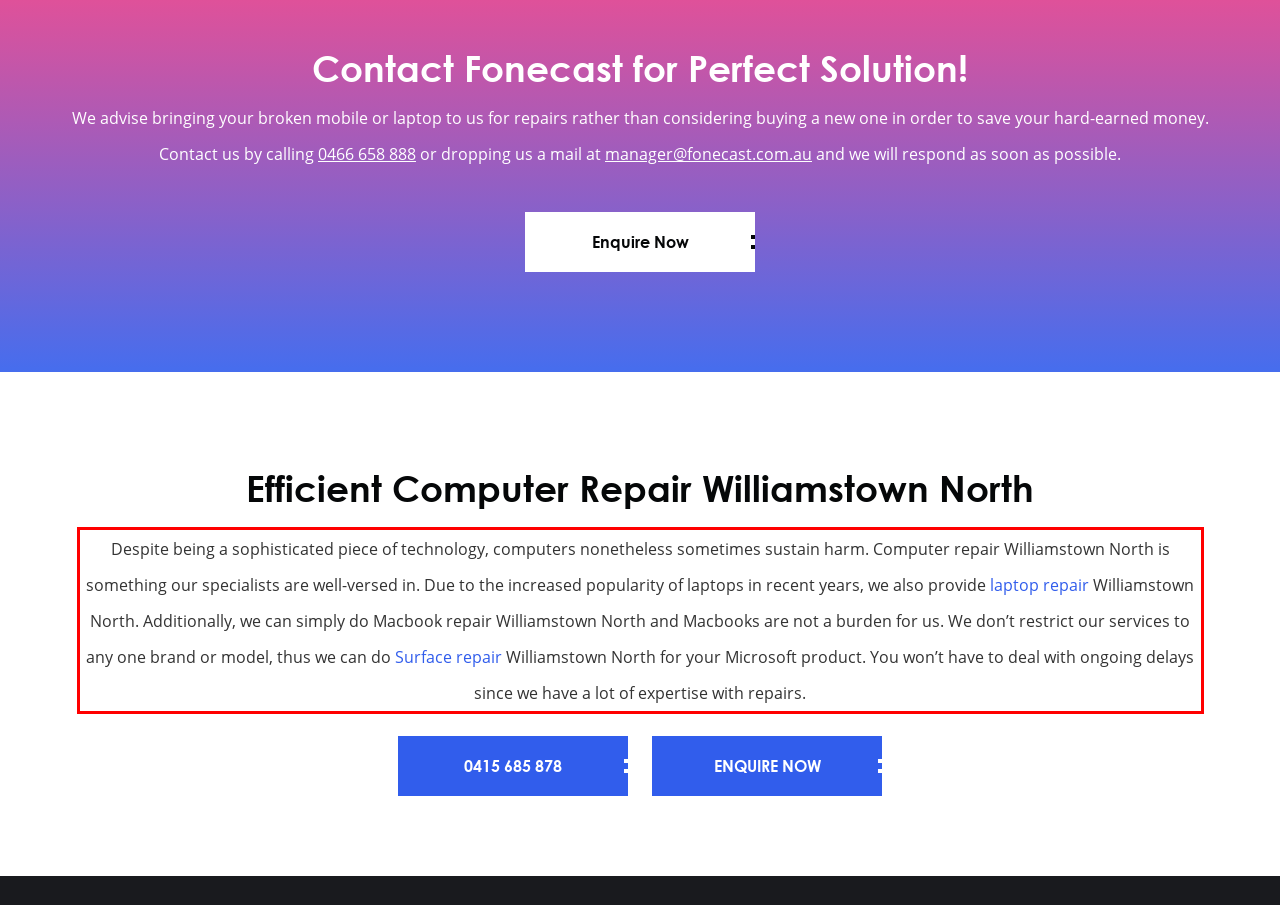From the provided screenshot, extract the text content that is enclosed within the red bounding box.

Despite being a sophisticated piece of technology, computers nonetheless sometimes sustain harm. Computer repair Williamstown North is something our specialists are well-versed in. Due to the increased popularity of laptops in recent years, we also provide laptop repair Williamstown North. Additionally, we can simply do Macbook repair Williamstown North and Macbooks are not a burden for us. We don’t restrict our services to any one brand or model, thus we can do Surface repair Williamstown North for your Microsoft product. You won’t have to deal with ongoing delays since we have a lot of expertise with repairs.